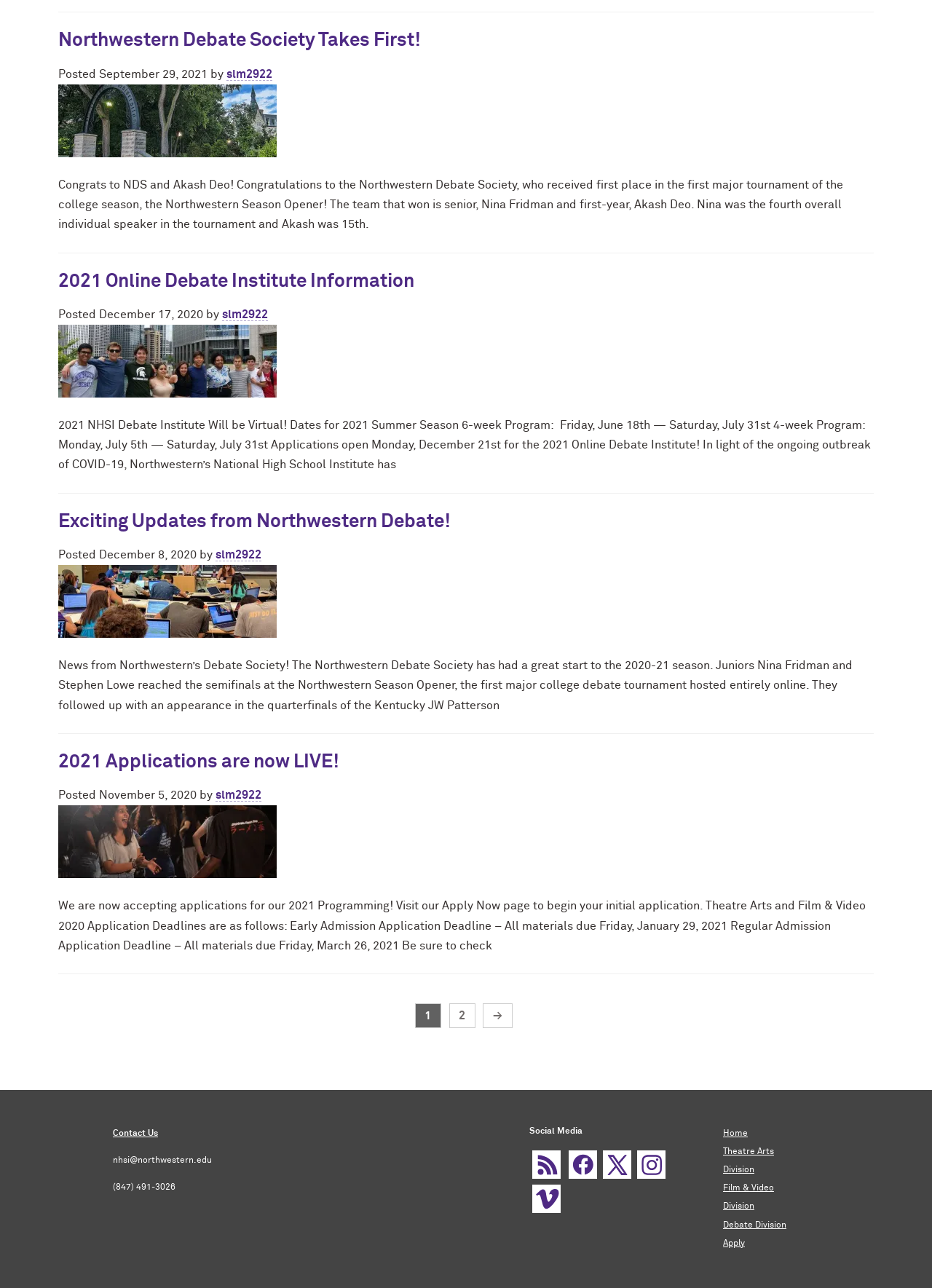Determine the bounding box coordinates for the HTML element mentioned in the following description: "Film & Video Division". The coordinates should be a list of four floats ranging from 0 to 1, represented as [left, top, right, bottom].

[0.776, 0.919, 0.83, 0.94]